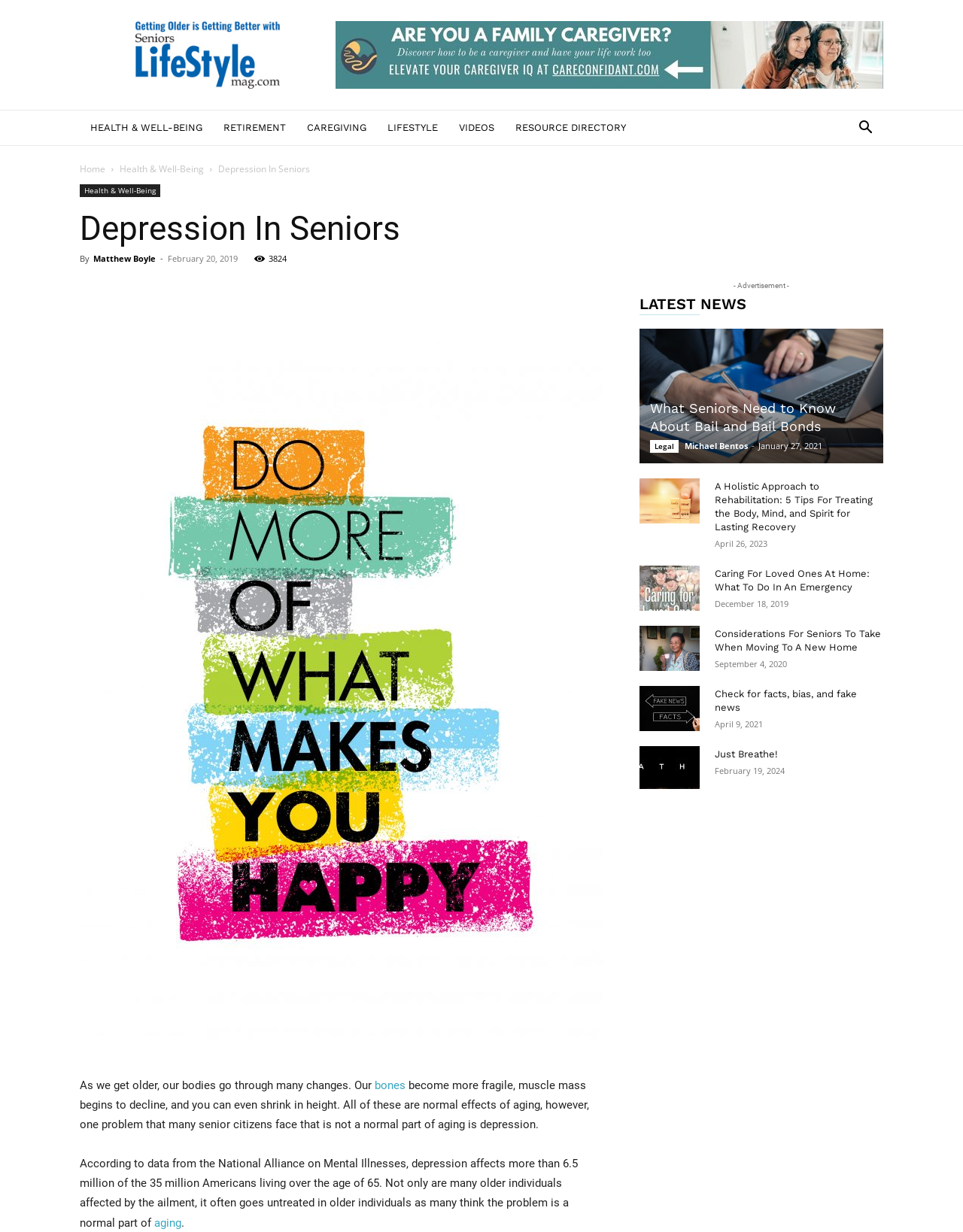What is the author of the article?
Provide a short answer using one word or a brief phrase based on the image.

Matthew Boyle